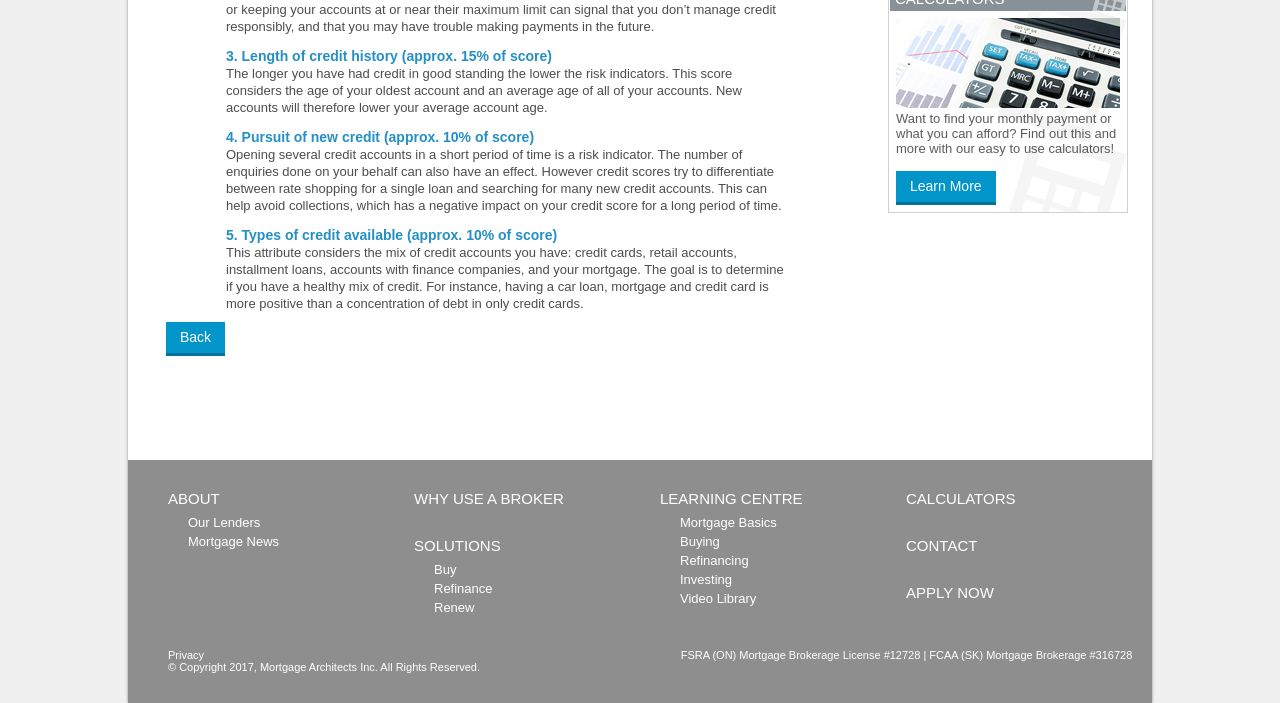Determine the bounding box coordinates of the UI element that matches the following description: "alt="introduction"". The coordinates should be four float numbers between 0 and 1 in the format [left, top, right, bottom].

None